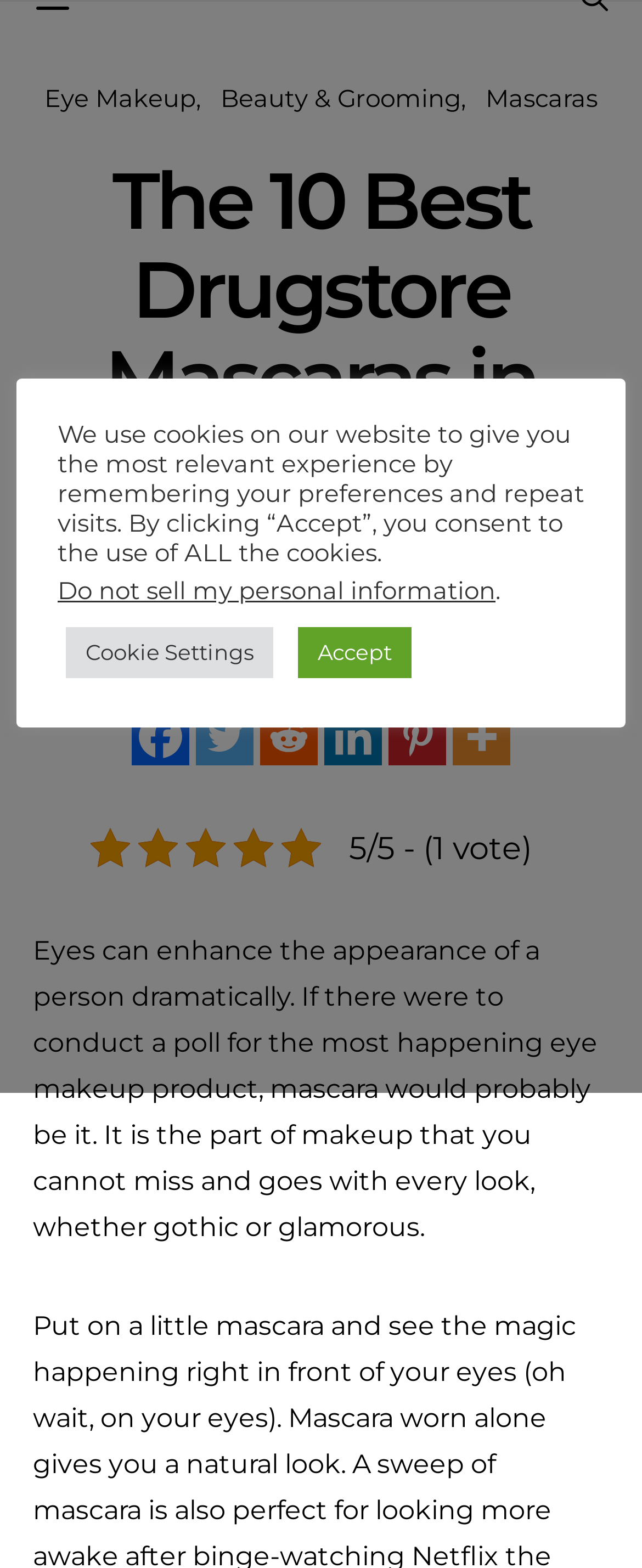Identify the bounding box coordinates of the clickable section necessary to follow the following instruction: "Click on 'Mascaras'". The coordinates should be presented as four float numbers from 0 to 1, i.e., [left, top, right, bottom].

[0.756, 0.054, 0.931, 0.072]